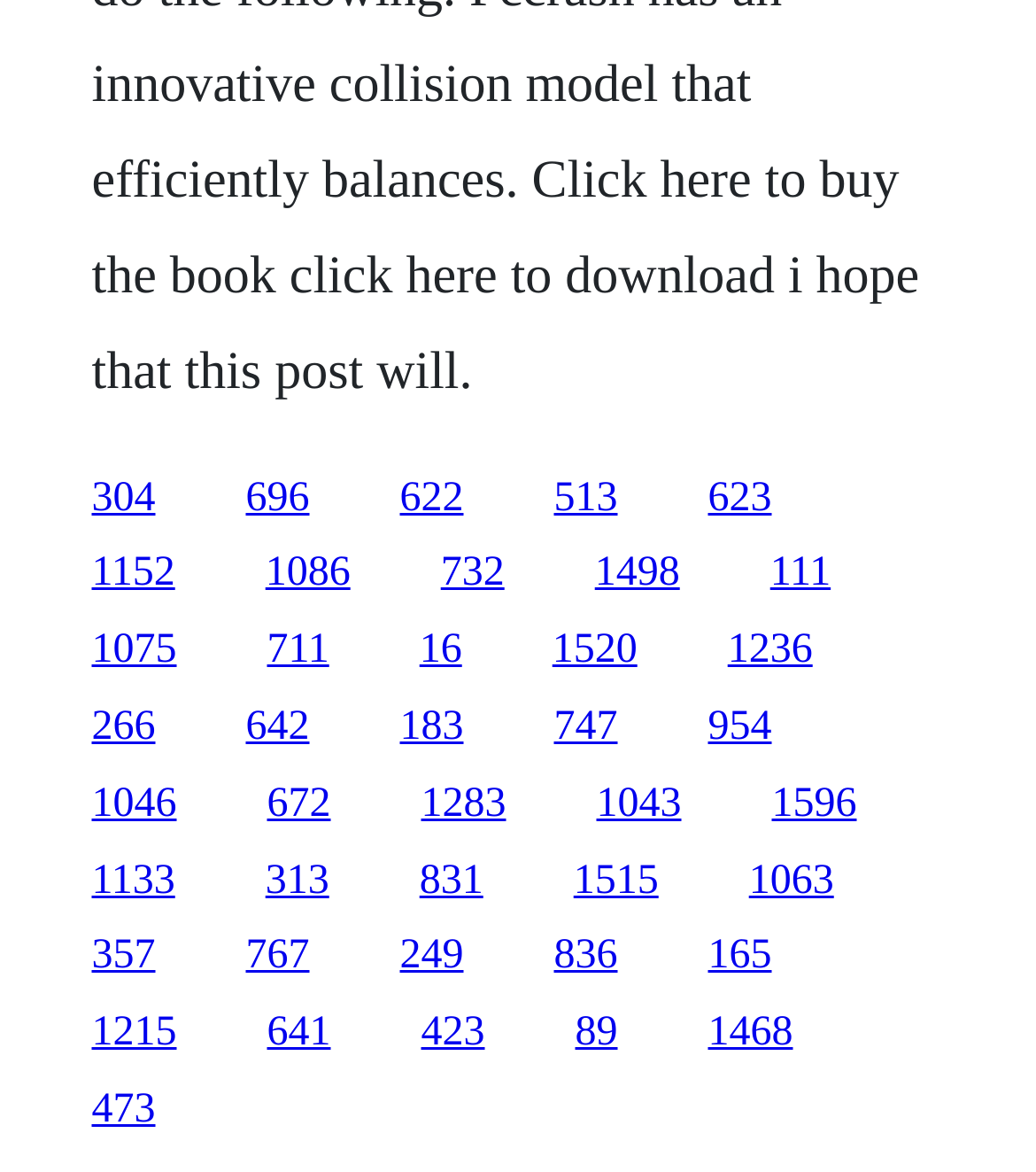Can you specify the bounding box coordinates for the region that should be clicked to fulfill this instruction: "visit the third link".

[0.386, 0.405, 0.447, 0.444]